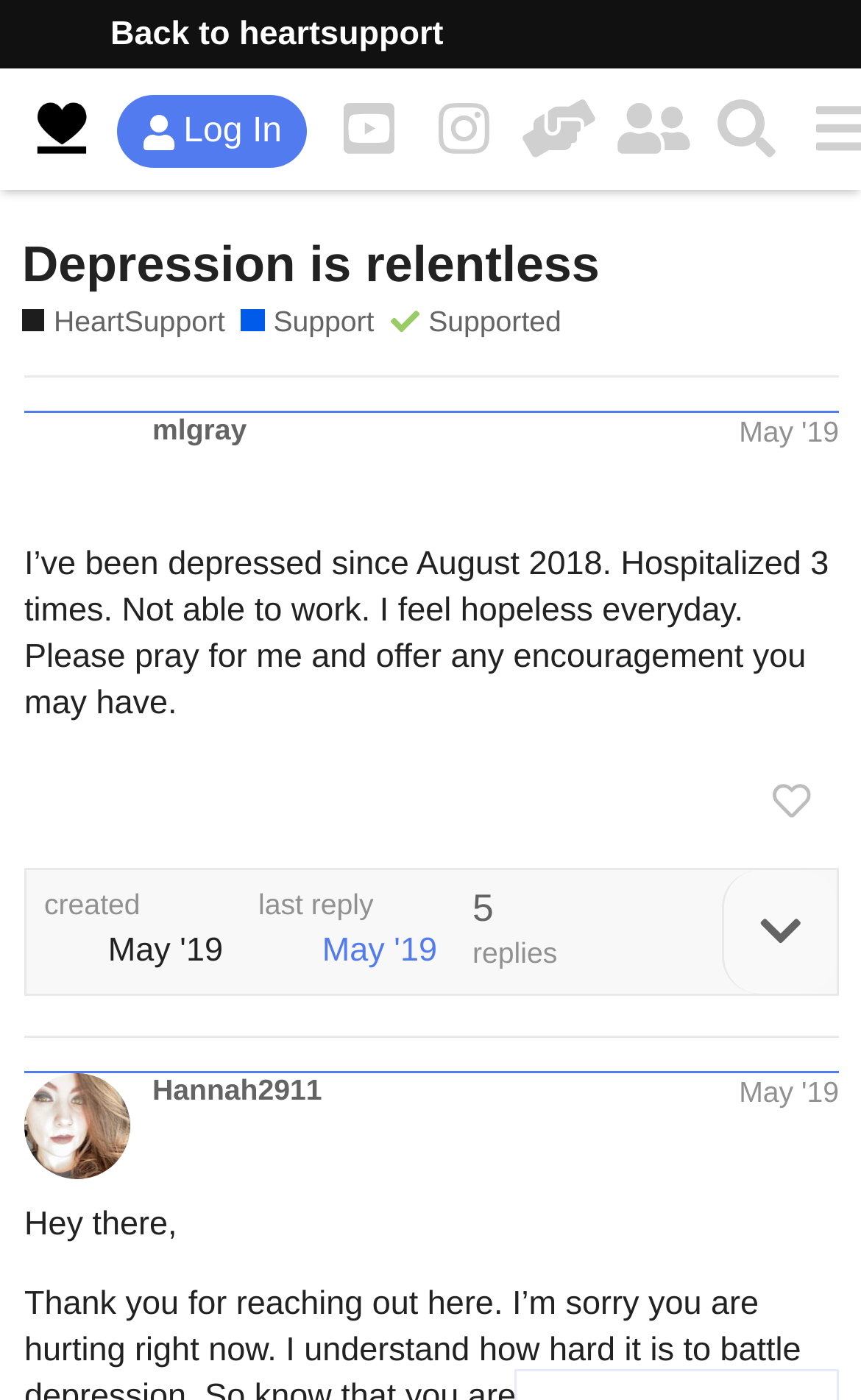Answer the following in one word or a short phrase: 
How many posts are displayed on the webpage?

2